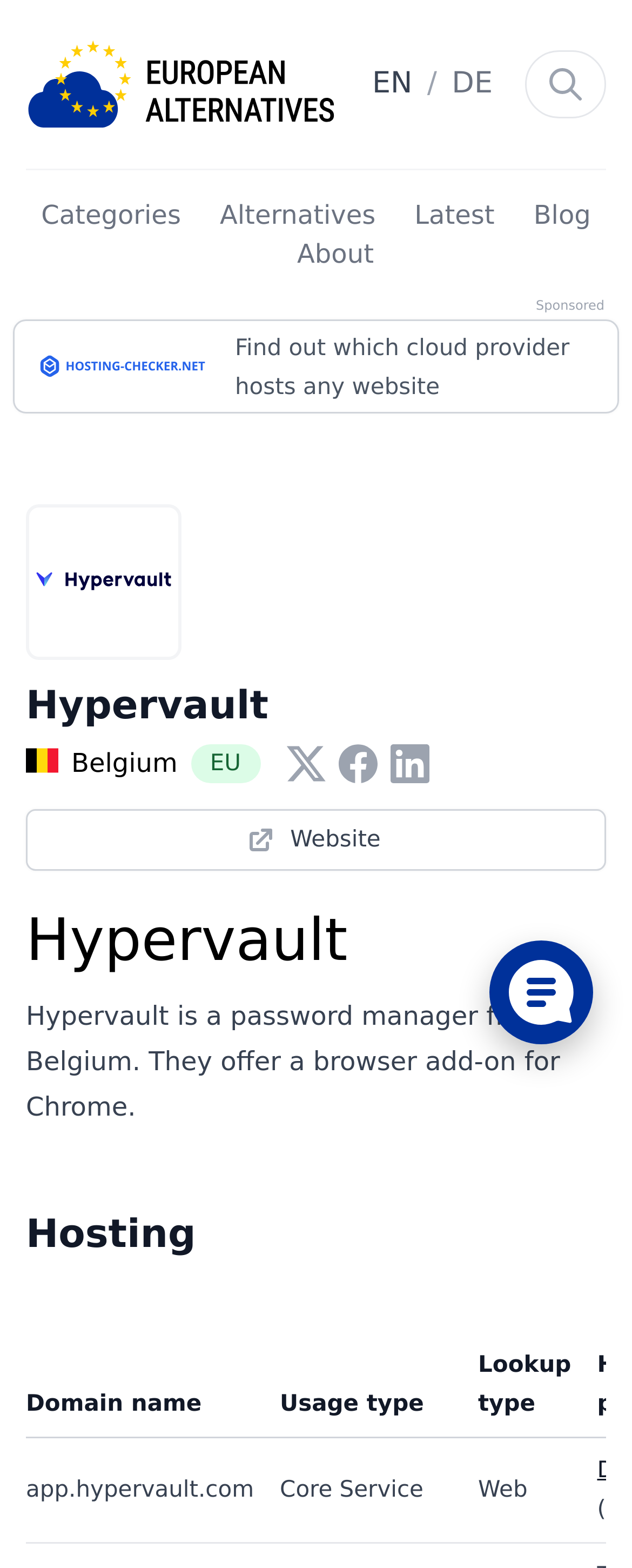Find the bounding box coordinates for the area that should be clicked to accomplish the instruction: "Open the Hypervault website".

[0.041, 0.516, 0.959, 0.555]